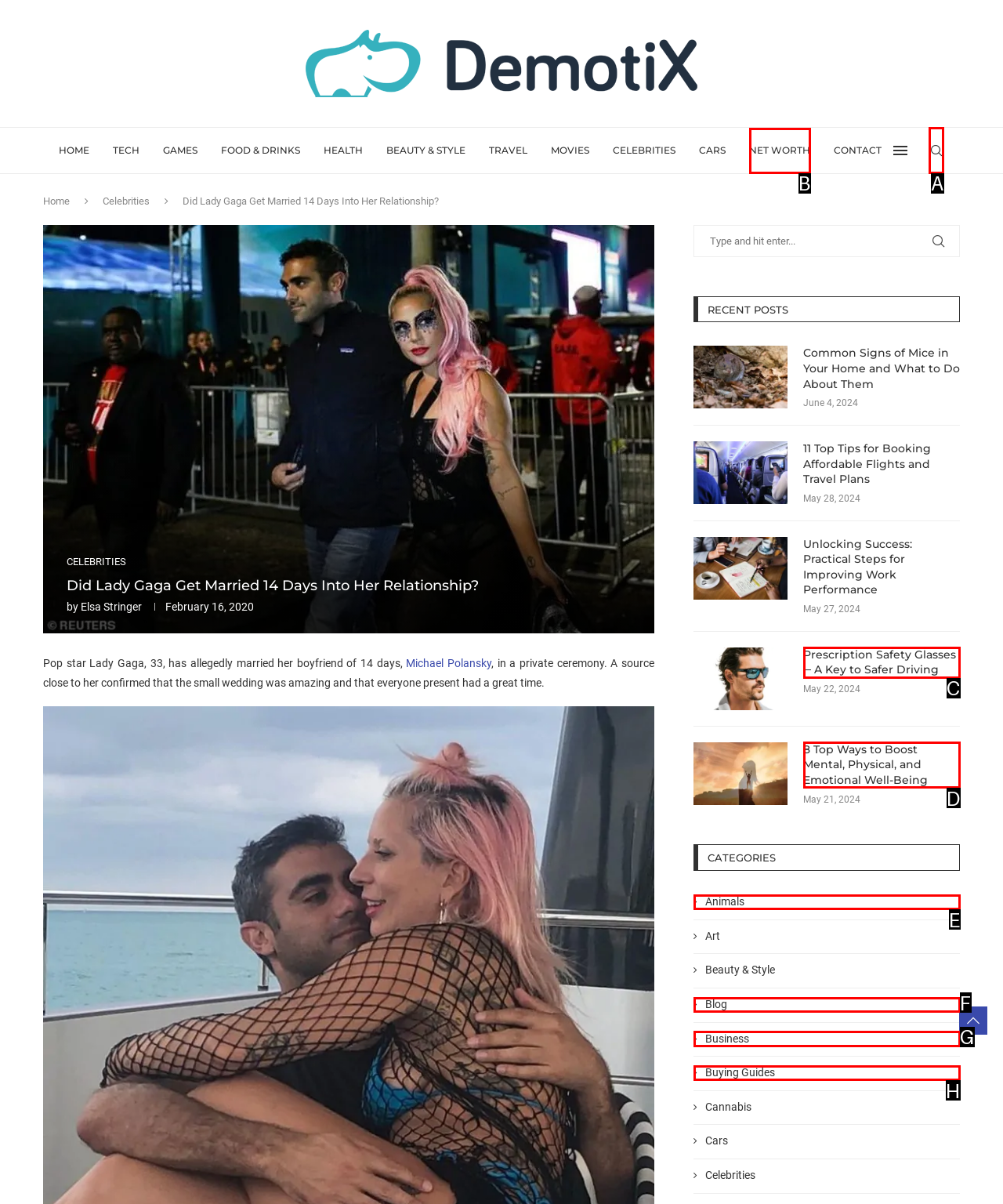Identify the correct letter of the UI element to click for this task: Visit Seth's Blog
Respond with the letter from the listed options.

None